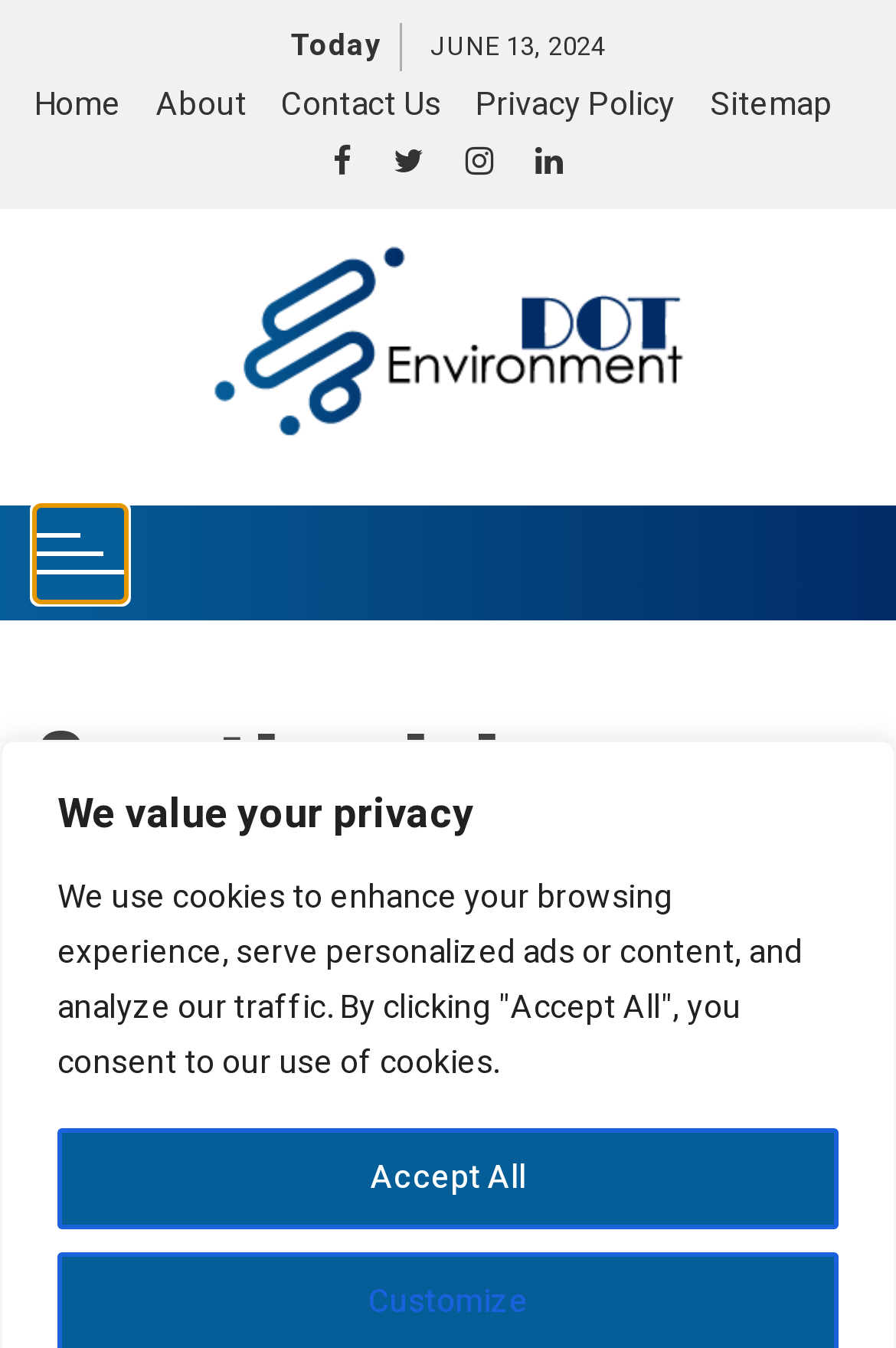How many links are present in the top navigation bar?
Using the screenshot, give a one-word or short phrase answer.

5